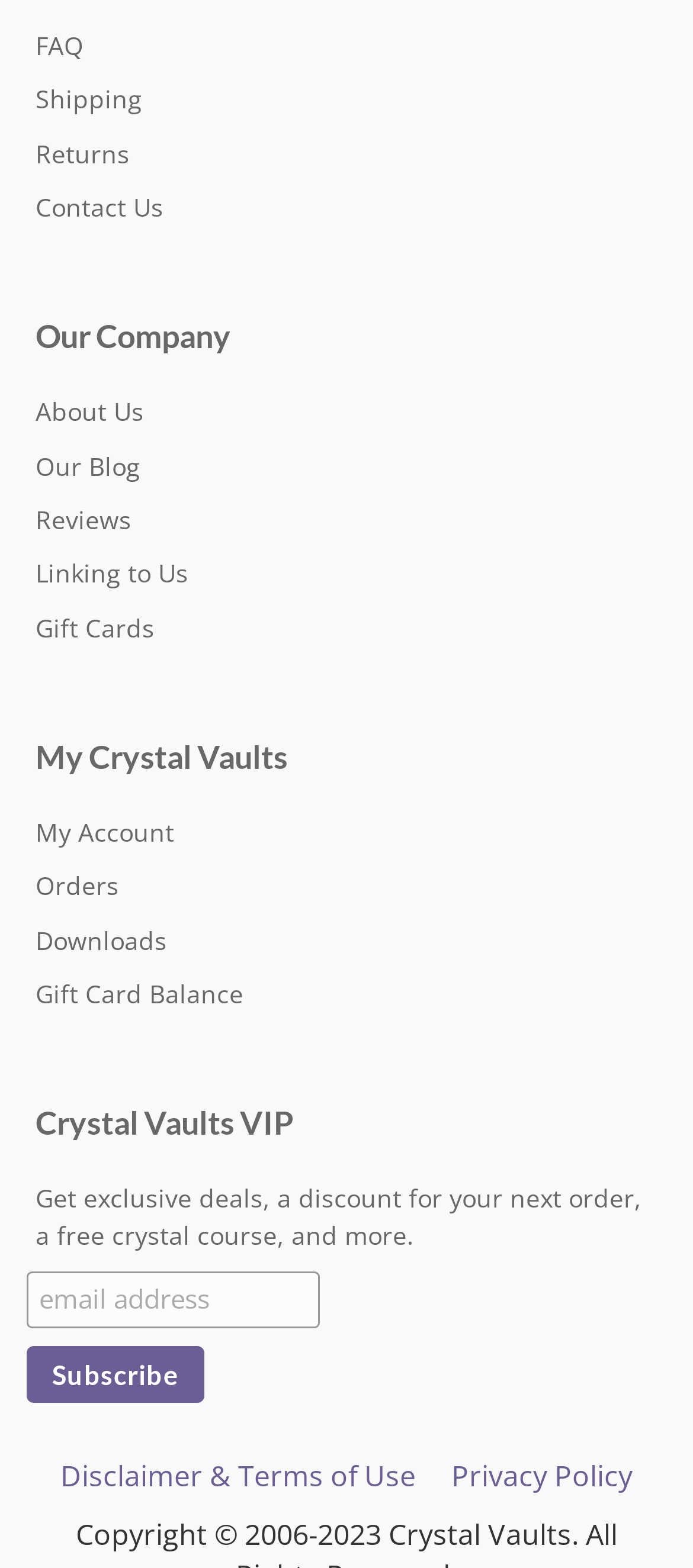Refer to the element description Linking to Us and identify the corresponding bounding box in the screenshot. Format the coordinates as (top-left x, top-left y, bottom-right x, bottom-right y) with values in the range of 0 to 1.

[0.051, 0.355, 0.272, 0.376]